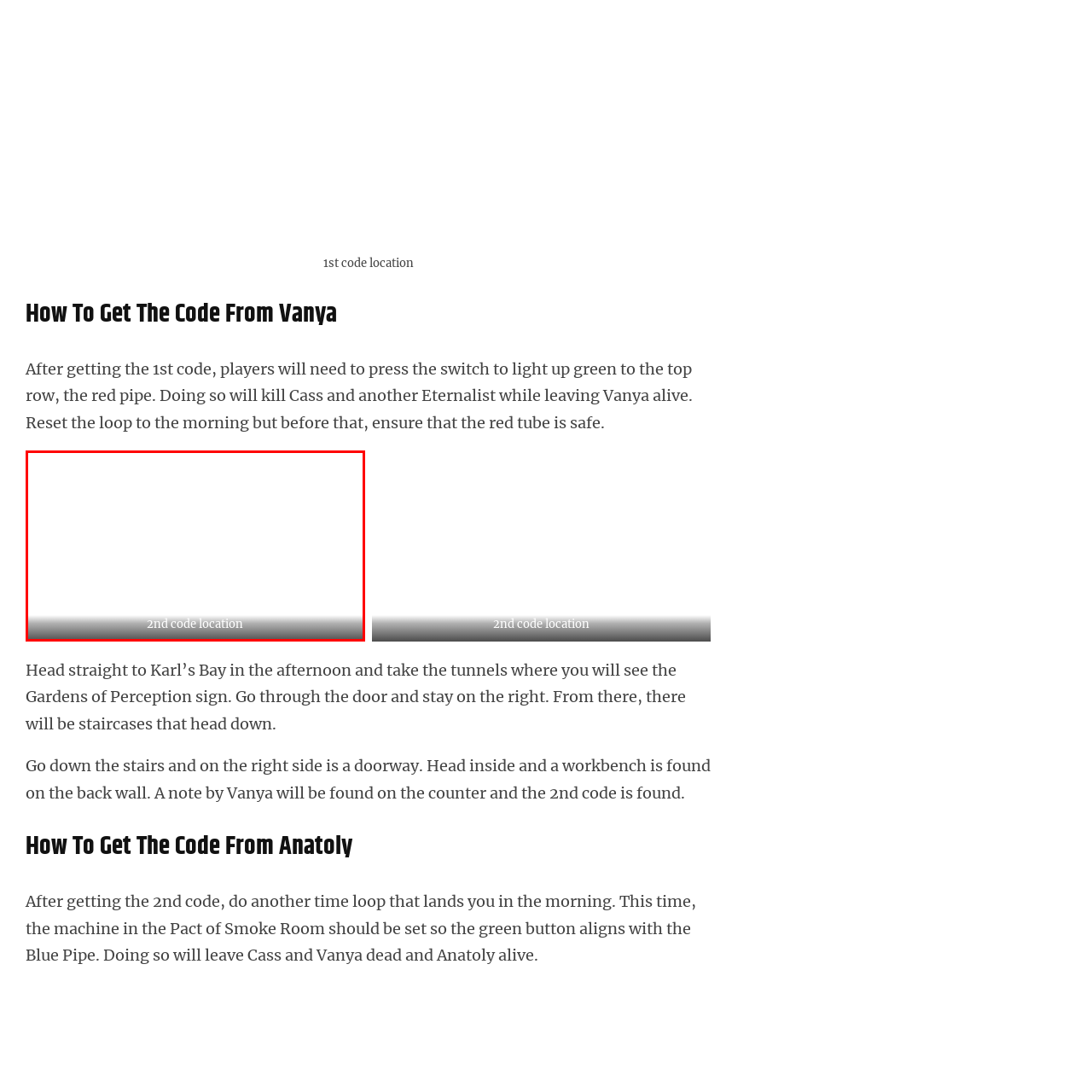What is the purpose of the image?
Please analyze the segment of the image inside the red bounding box and respond with a single word or phrase.

Visual guide for Deathloop players